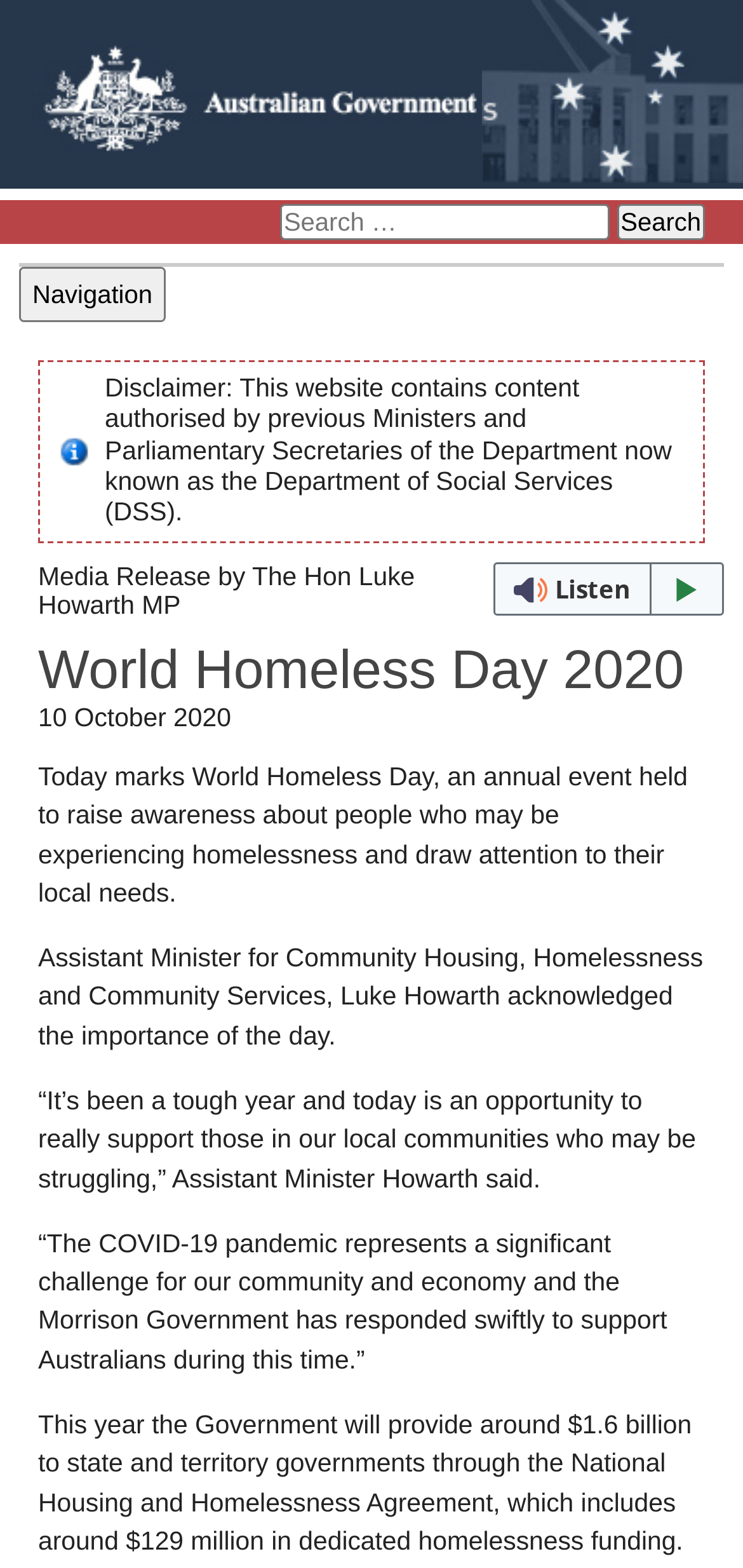Using the webpage screenshot and the element description parent_node: Search for:, determine the bounding box coordinates. Specify the coordinates in the format (top-left x, top-left y, bottom-right x, bottom-right y) with values ranging from 0 to 1.

[0.0, 0.102, 0.649, 0.12]